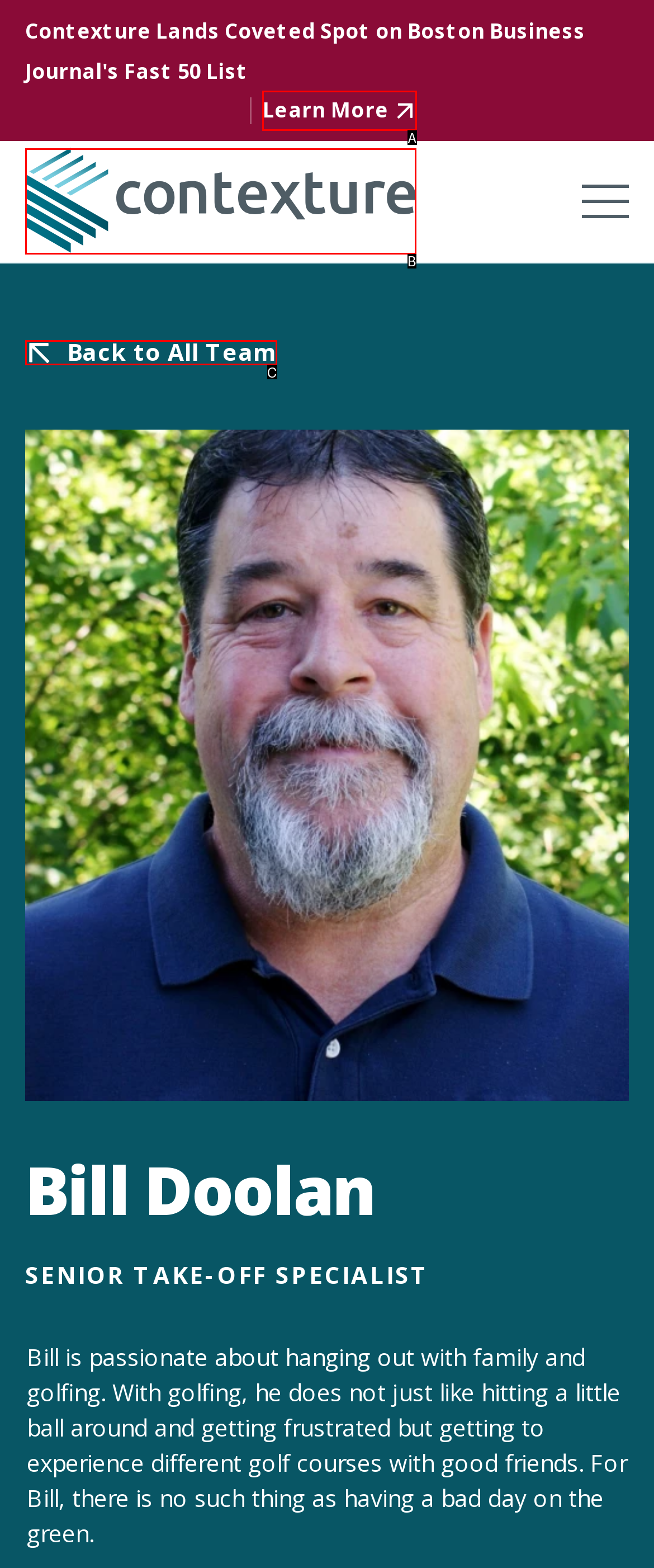Given the description: alt="Contexture", select the HTML element that matches it best. Reply with the letter of the chosen option directly.

B